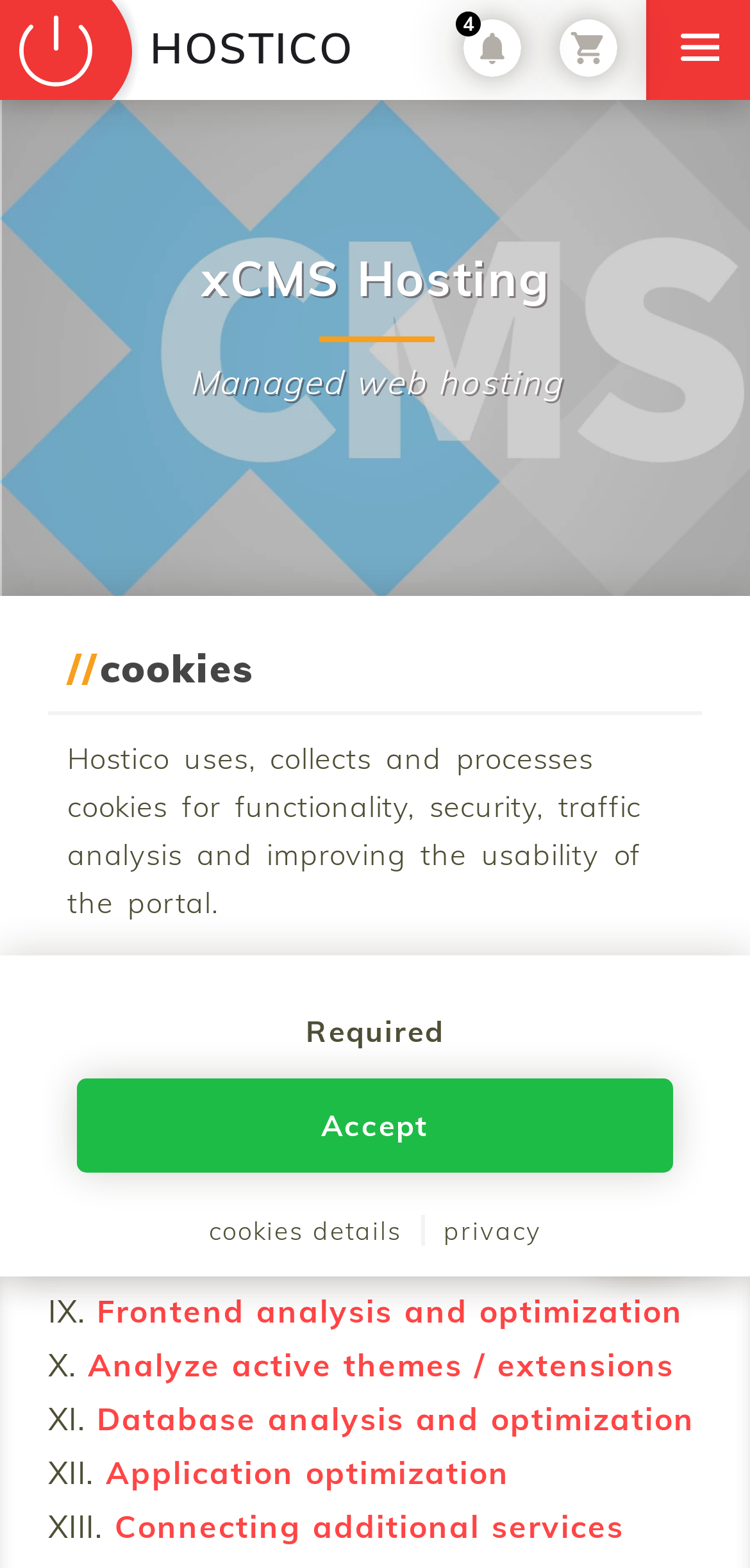Find and specify the bounding box coordinates that correspond to the clickable region for the instruction: "Get details about cookies".

[0.278, 0.775, 0.565, 0.794]